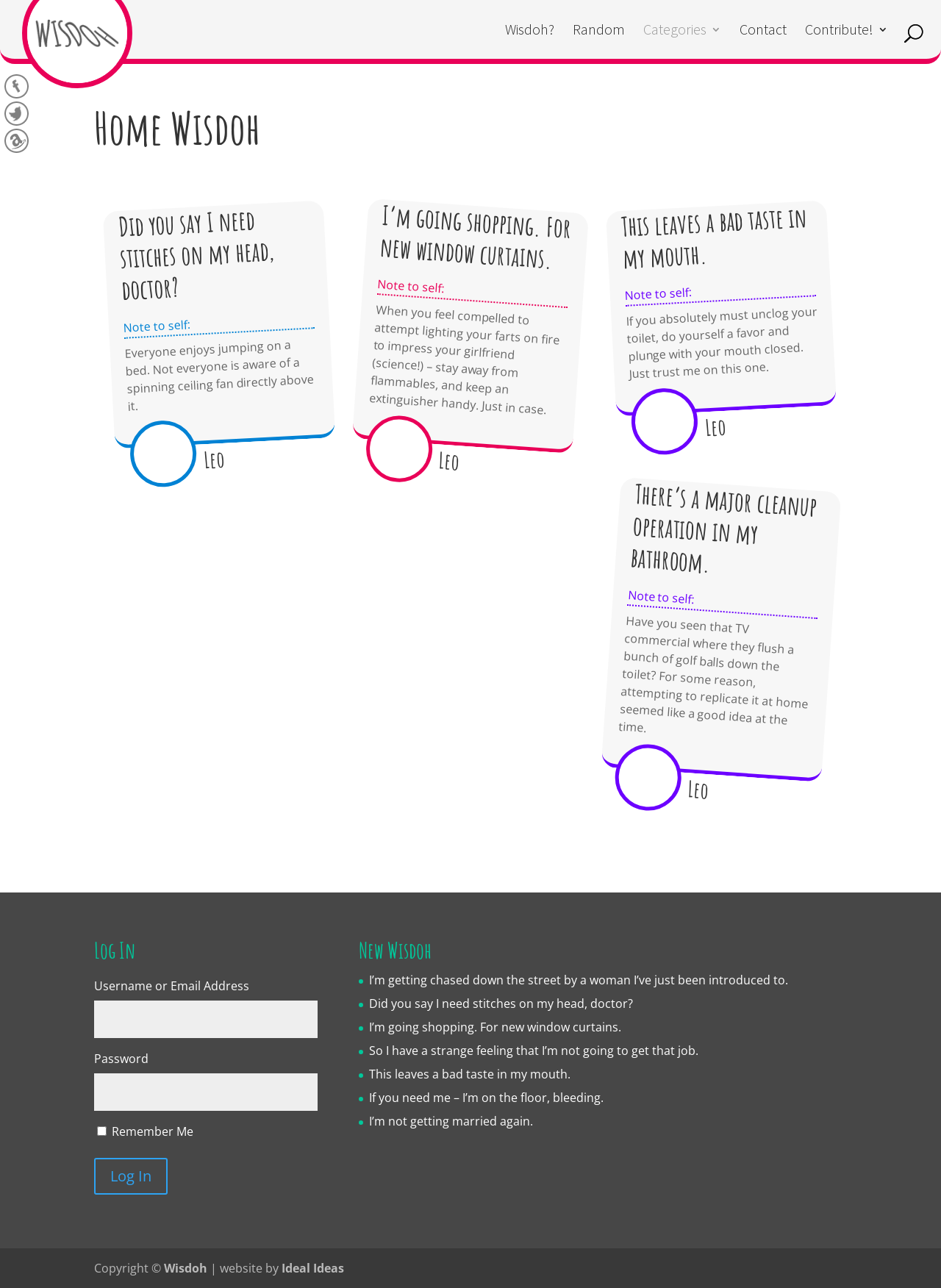Please identify the bounding box coordinates of the clickable region that I should interact with to perform the following instruction: "Log in to the website". The coordinates should be expressed as four float numbers between 0 and 1, i.e., [left, top, right, bottom].

[0.1, 0.899, 0.178, 0.928]